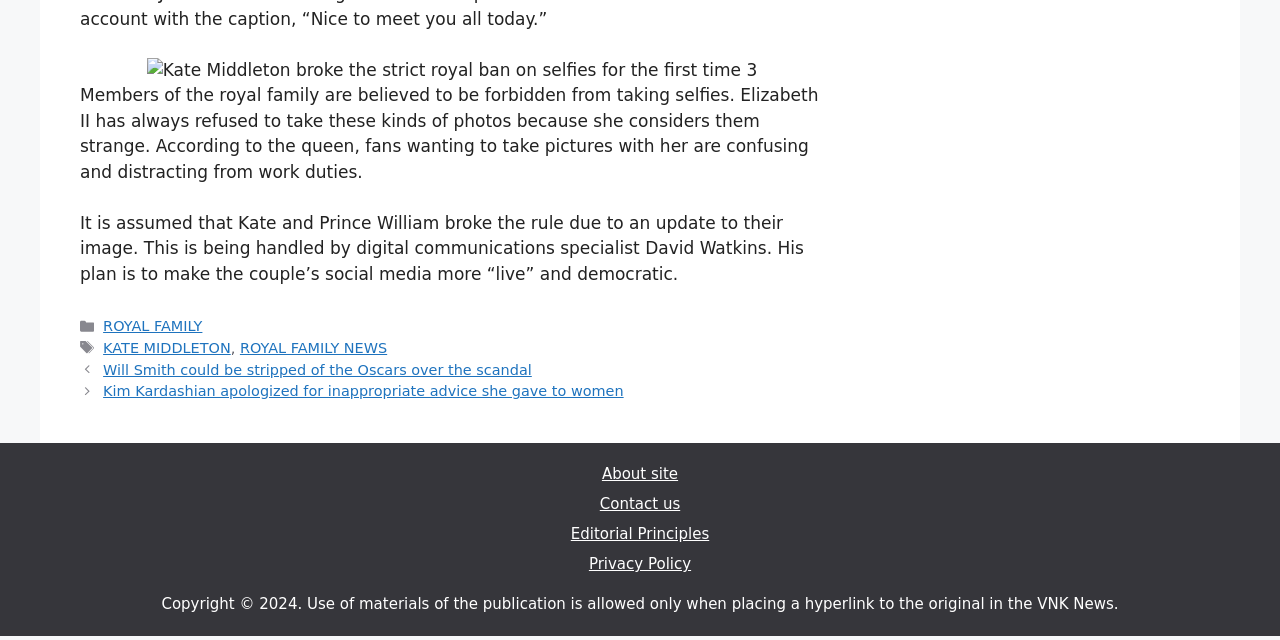Given the element description Contact us, specify the bounding box coordinates of the corresponding UI element in the format (top-left x, top-left y, bottom-right x, bottom-right y). All values must be between 0 and 1.

[0.469, 0.773, 0.531, 0.802]